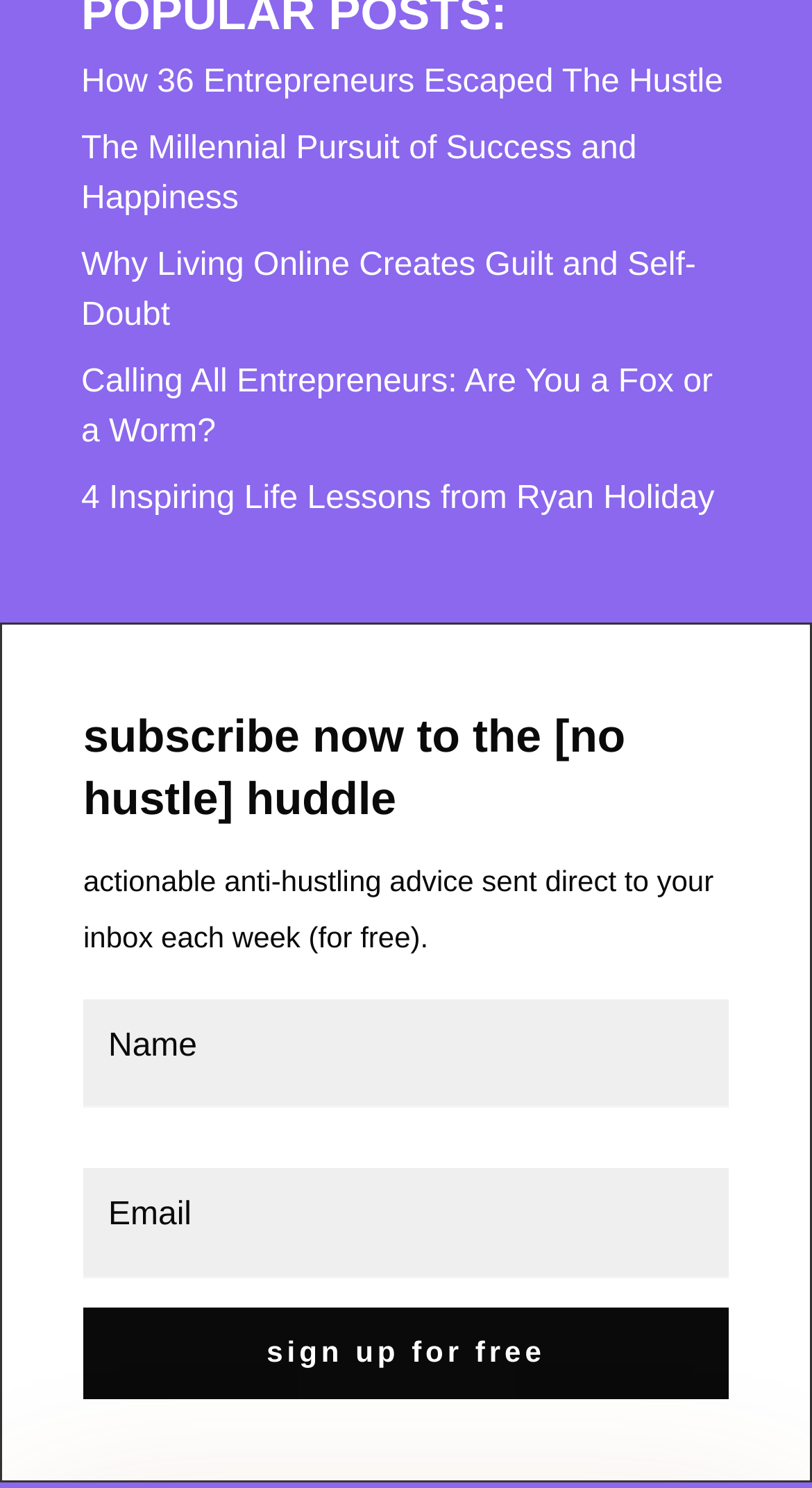Could you indicate the bounding box coordinates of the region to click in order to complete this instruction: "subscribe to the [no hustle] huddle".

[0.103, 0.474, 0.897, 0.574]